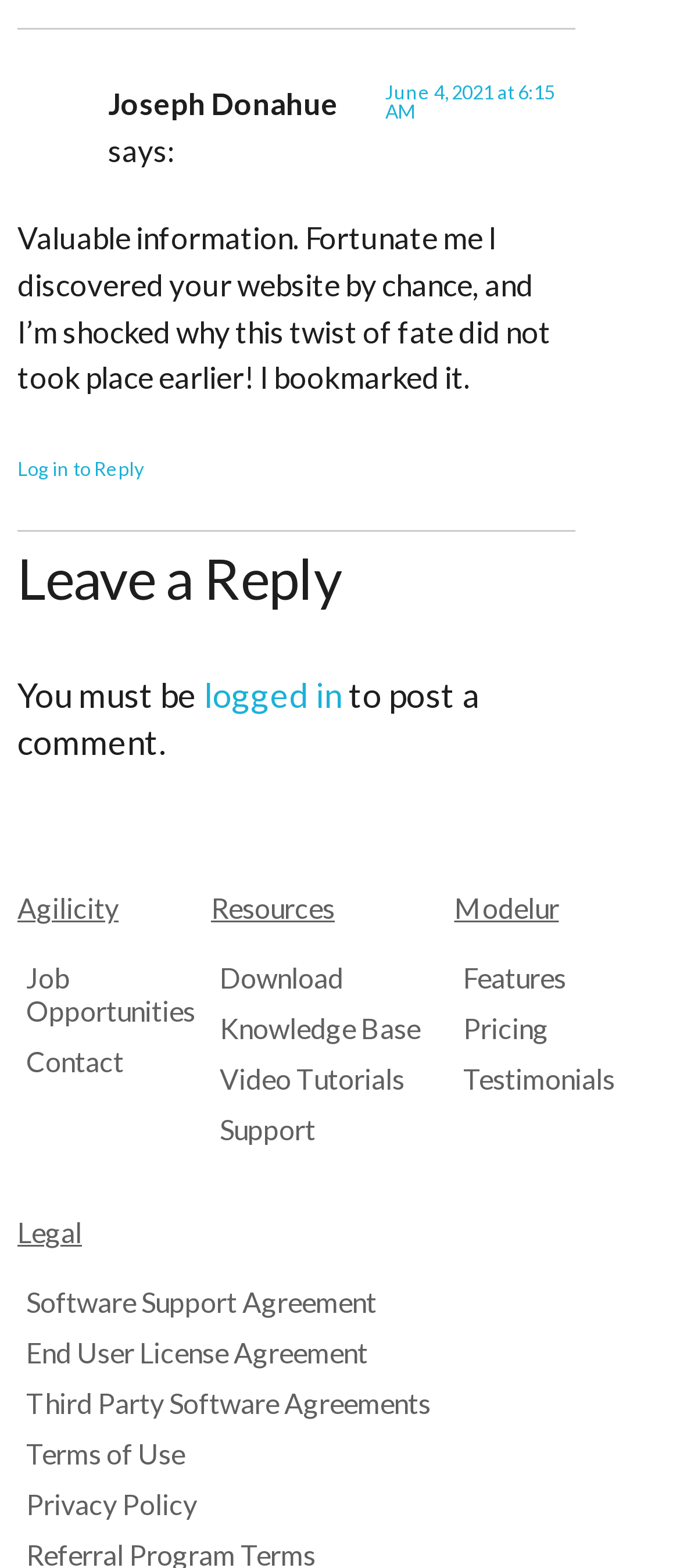Determine the bounding box coordinates for the clickable element required to fulfill the instruction: "Leave a reply". Provide the coordinates as four float numbers between 0 and 1, i.e., [left, top, right, bottom].

[0.026, 0.348, 0.846, 0.393]